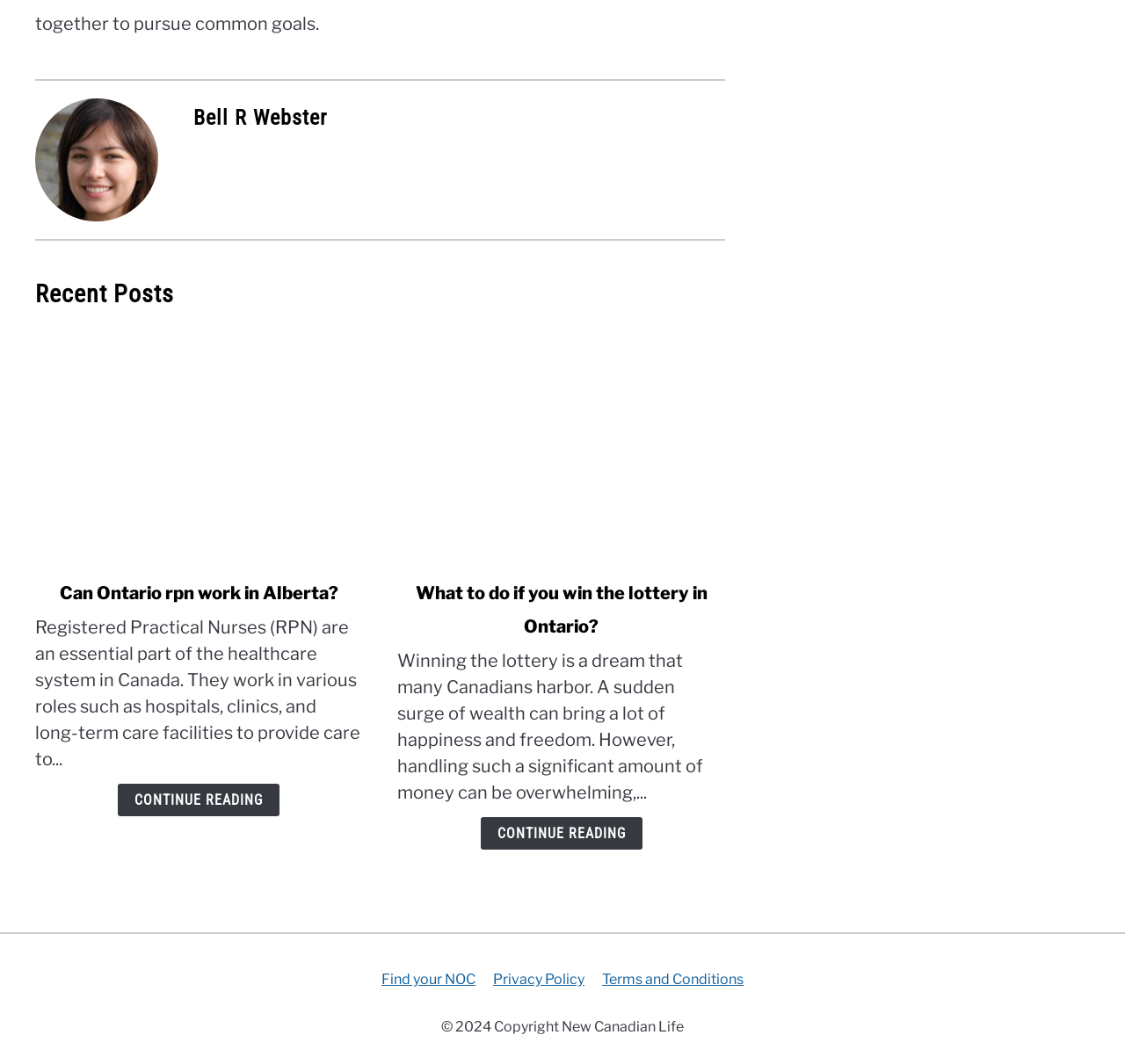What is the topic of the second article?
Answer the question using a single word or phrase, according to the image.

What to do if you win the lottery in Ontario?